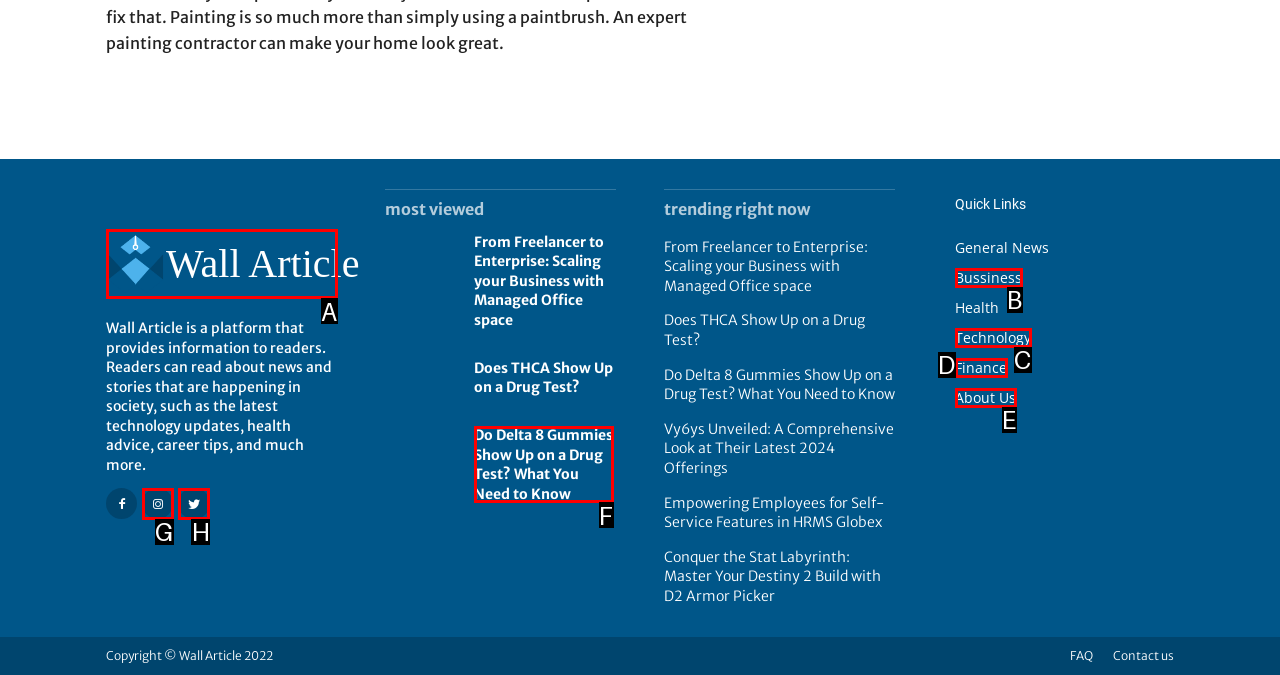Identify the option that corresponds to the given description: Wall Article. Reply with the letter of the chosen option directly.

A